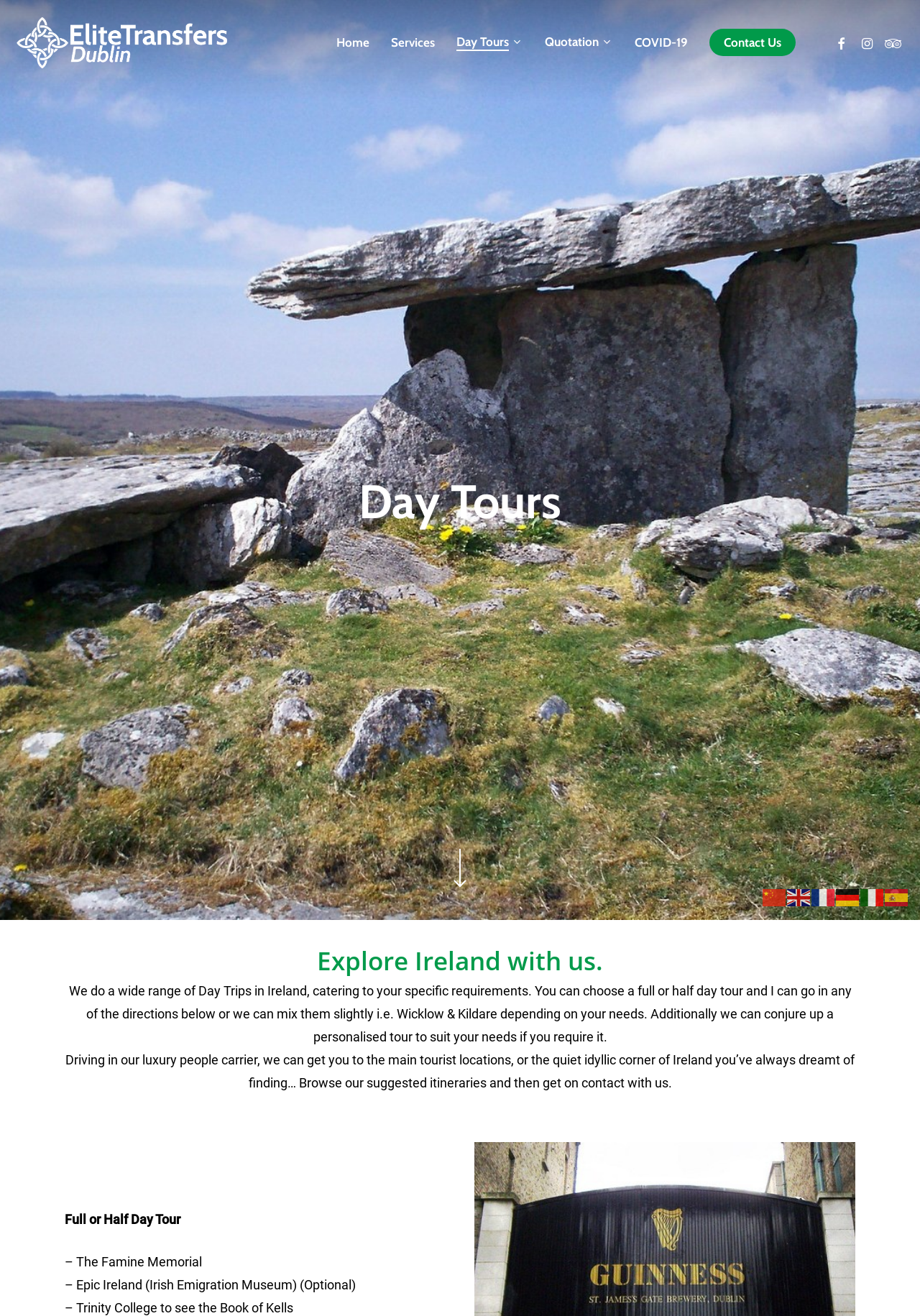Give a short answer to this question using one word or a phrase:
How many social media links are there?

3